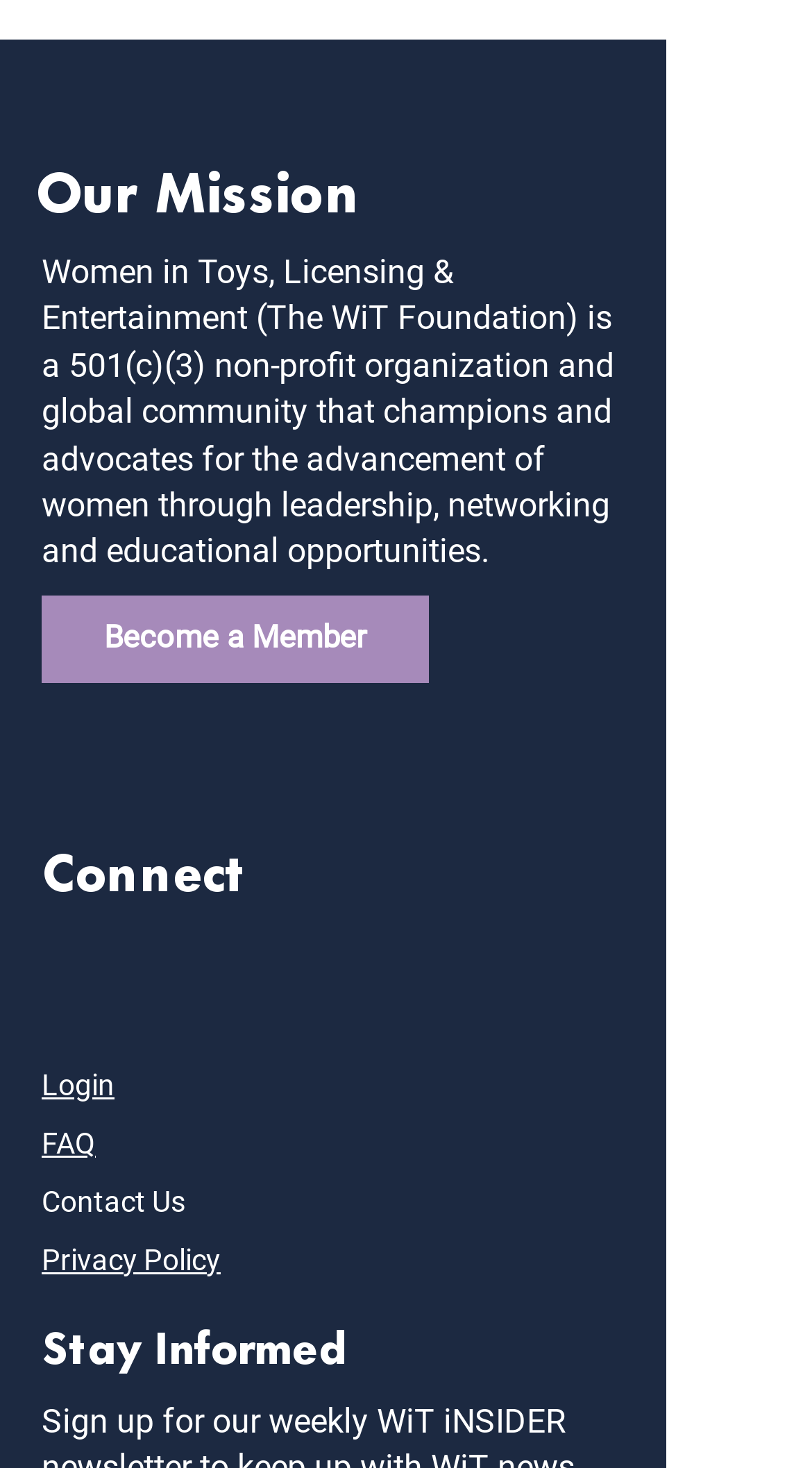Determine the bounding box coordinates of the clickable element necessary to fulfill the instruction: "Log in to your account". Provide the coordinates as four float numbers within the 0 to 1 range, i.e., [left, top, right, bottom].

[0.051, 0.727, 0.141, 0.75]